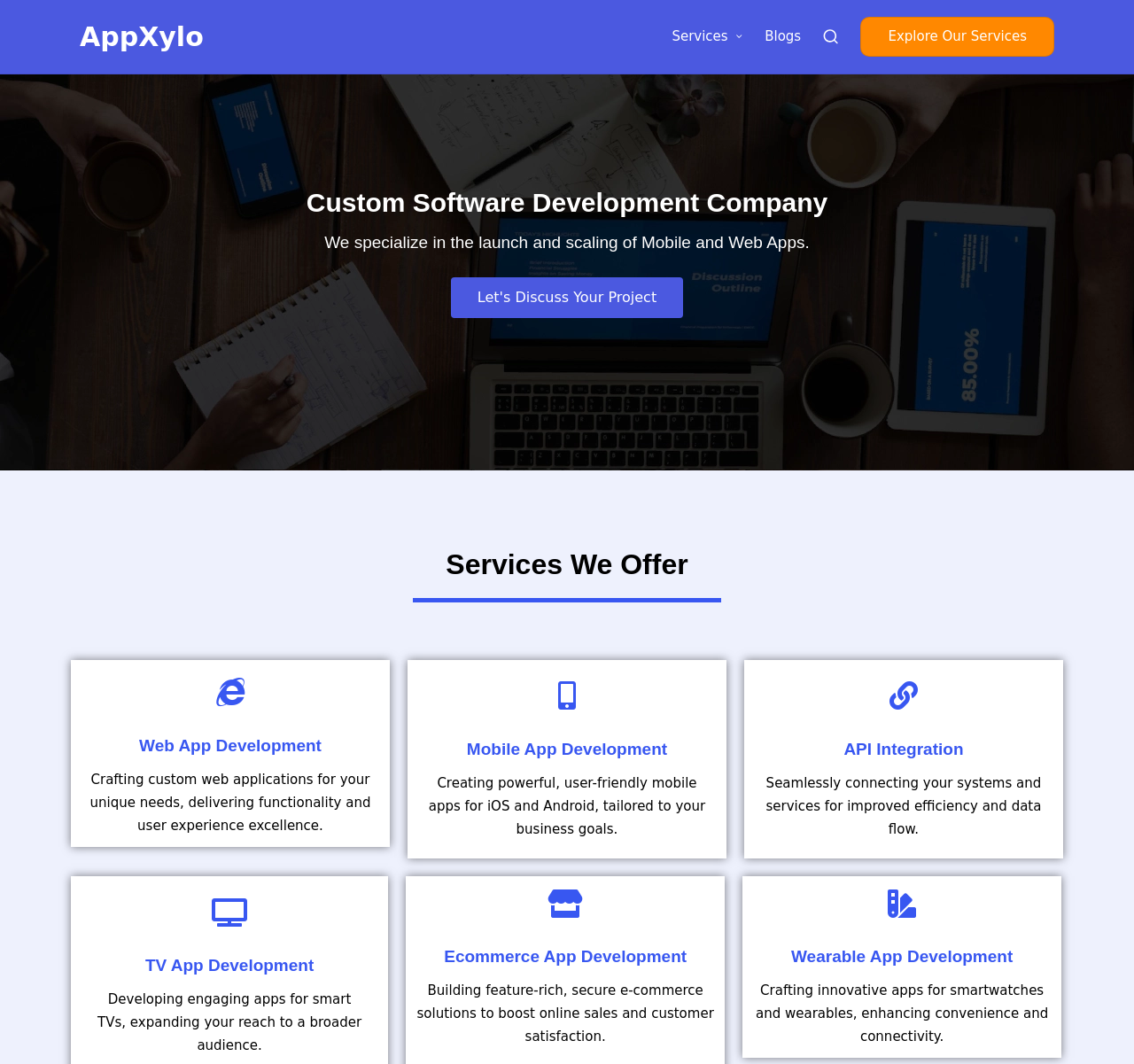What is the goal of AppXylo's ecommerce app development?
Please interpret the details in the image and answer the question thoroughly.

The webpage states that AppXylo's ecommerce app development aims to 'boost online sales and customer satisfaction', indicating that the goal is to increase online sales.